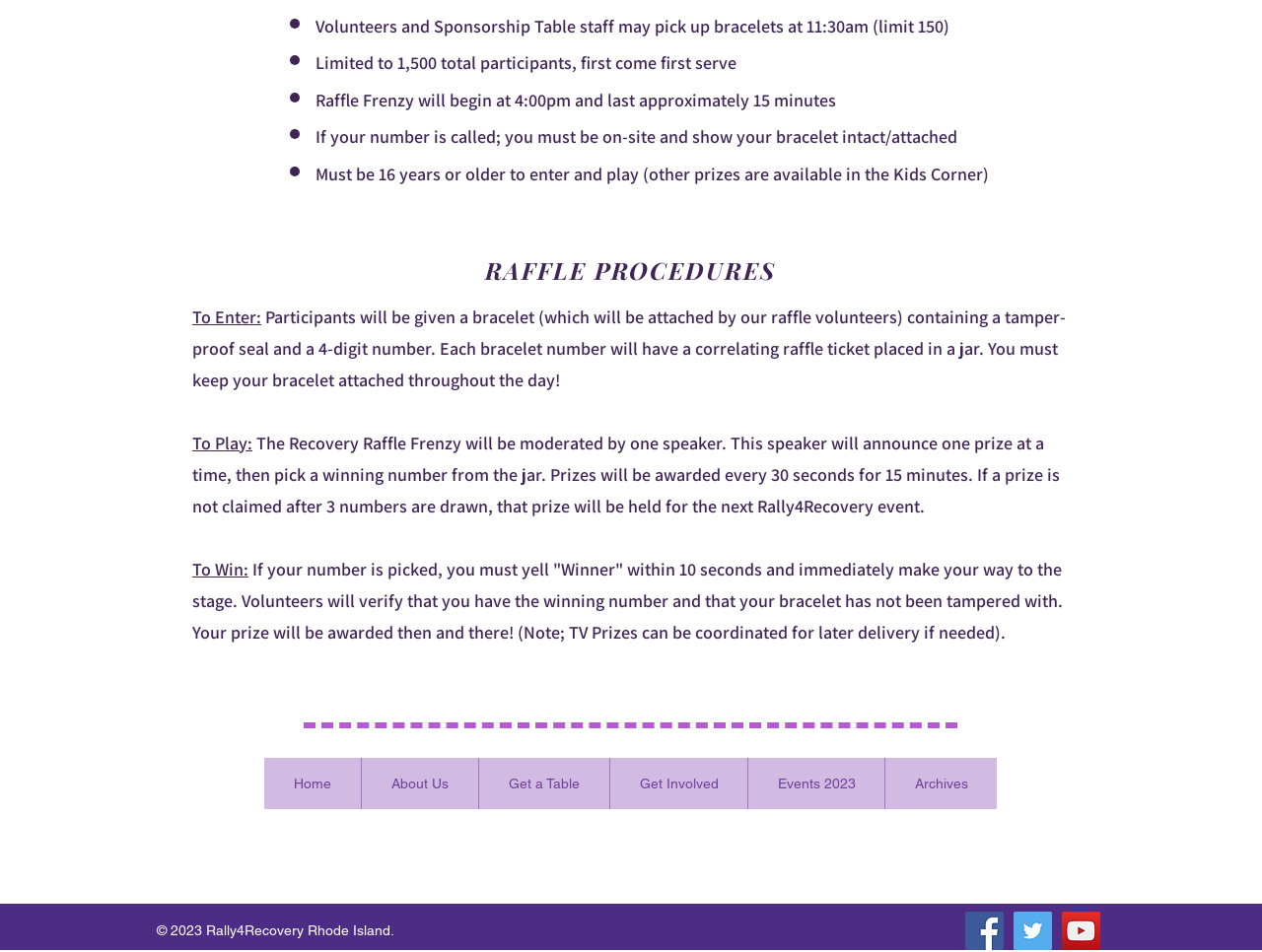Given the webpage screenshot, identify the bounding box of the UI element that matches this description: "Get a Table".

[0.379, 0.796, 0.483, 0.85]